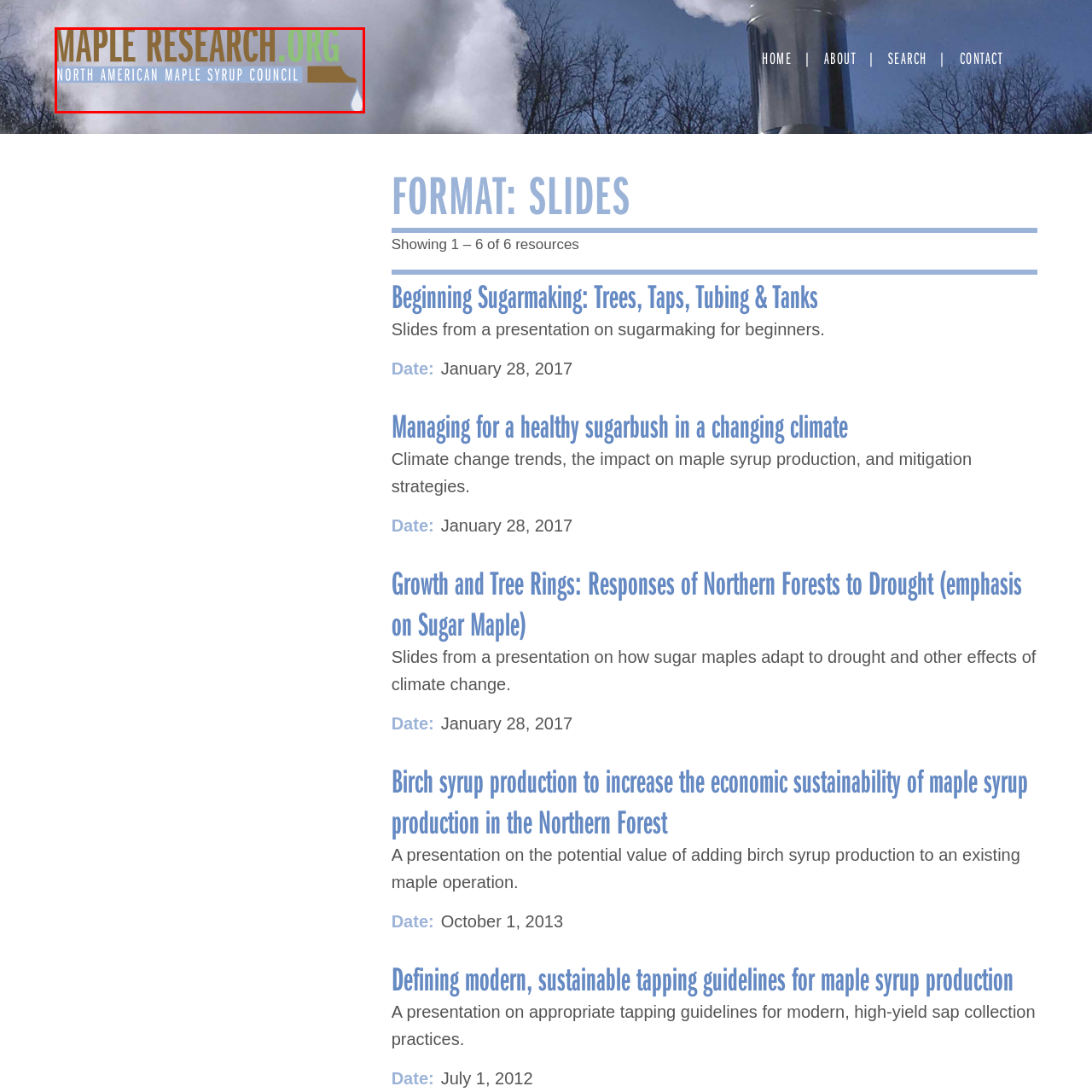What is illustrated in the logo?
Concentrate on the part of the image that is enclosed by the red bounding box and provide a detailed response to the question.

The design is complemented by an illustration of a maple sap line, where a blue drop of syrup suggests the process of harvesting maple sap, symbolizing the connection between research and practical application in the maple syrup industry.